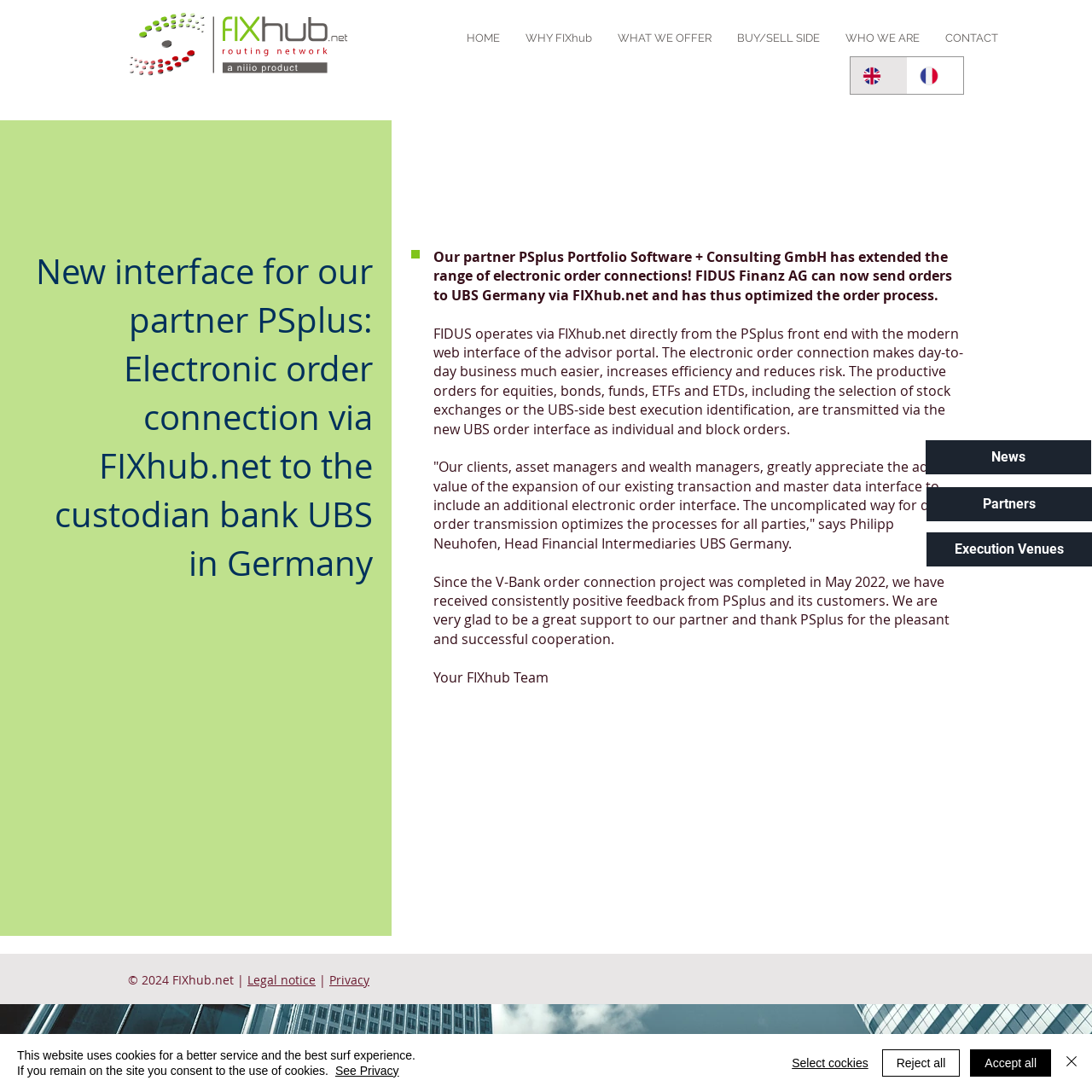Identify the bounding box coordinates for the region to click in order to carry out this instruction: "View Execution Venues". Provide the coordinates using four float numbers between 0 and 1, formatted as [left, top, right, bottom].

[0.848, 0.488, 1.0, 0.519]